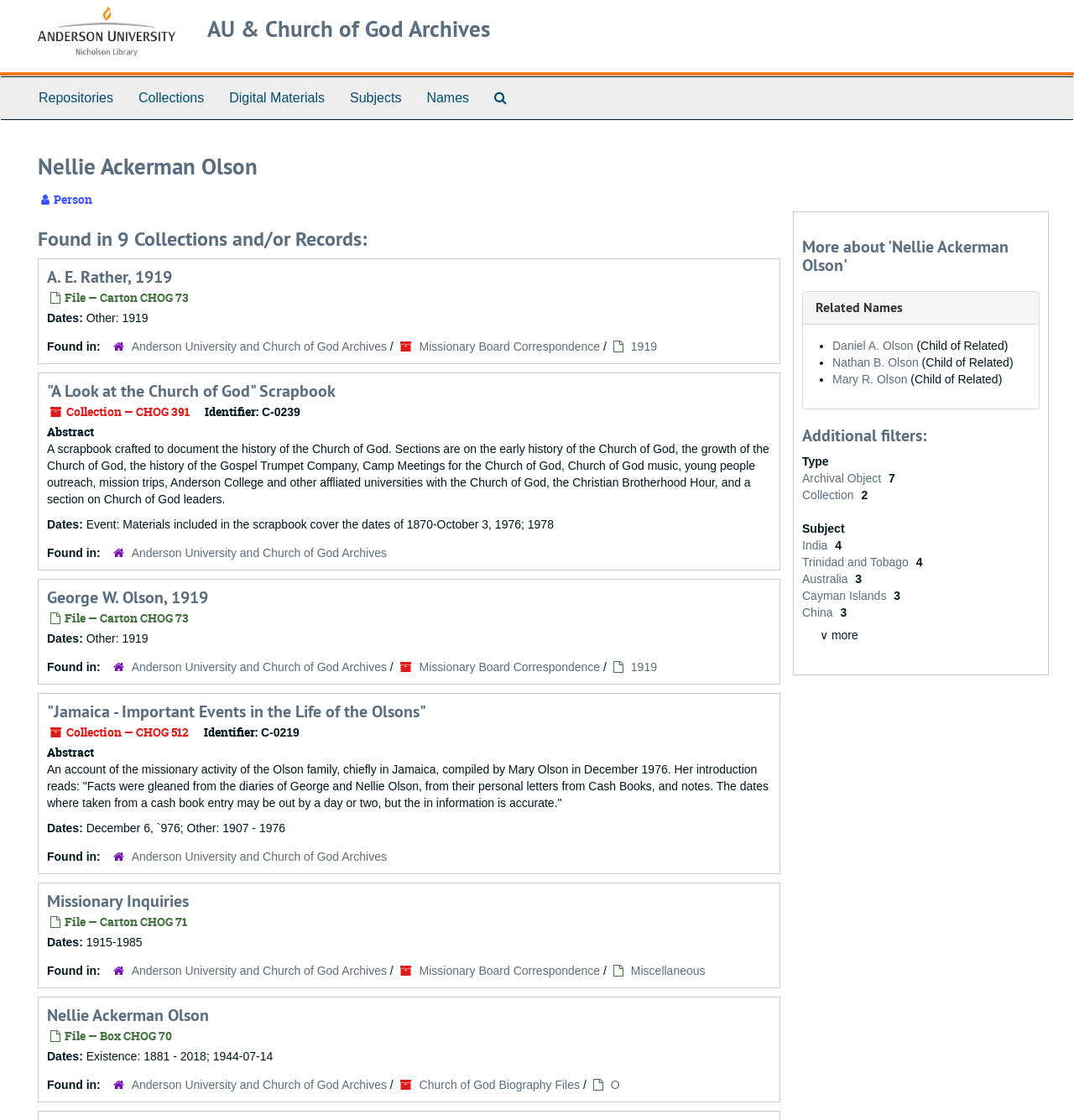Locate the coordinates of the bounding box for the clickable region that fulfills this instruction: "View 'A. E. Rather, 1919'".

[0.044, 0.238, 0.16, 0.257]